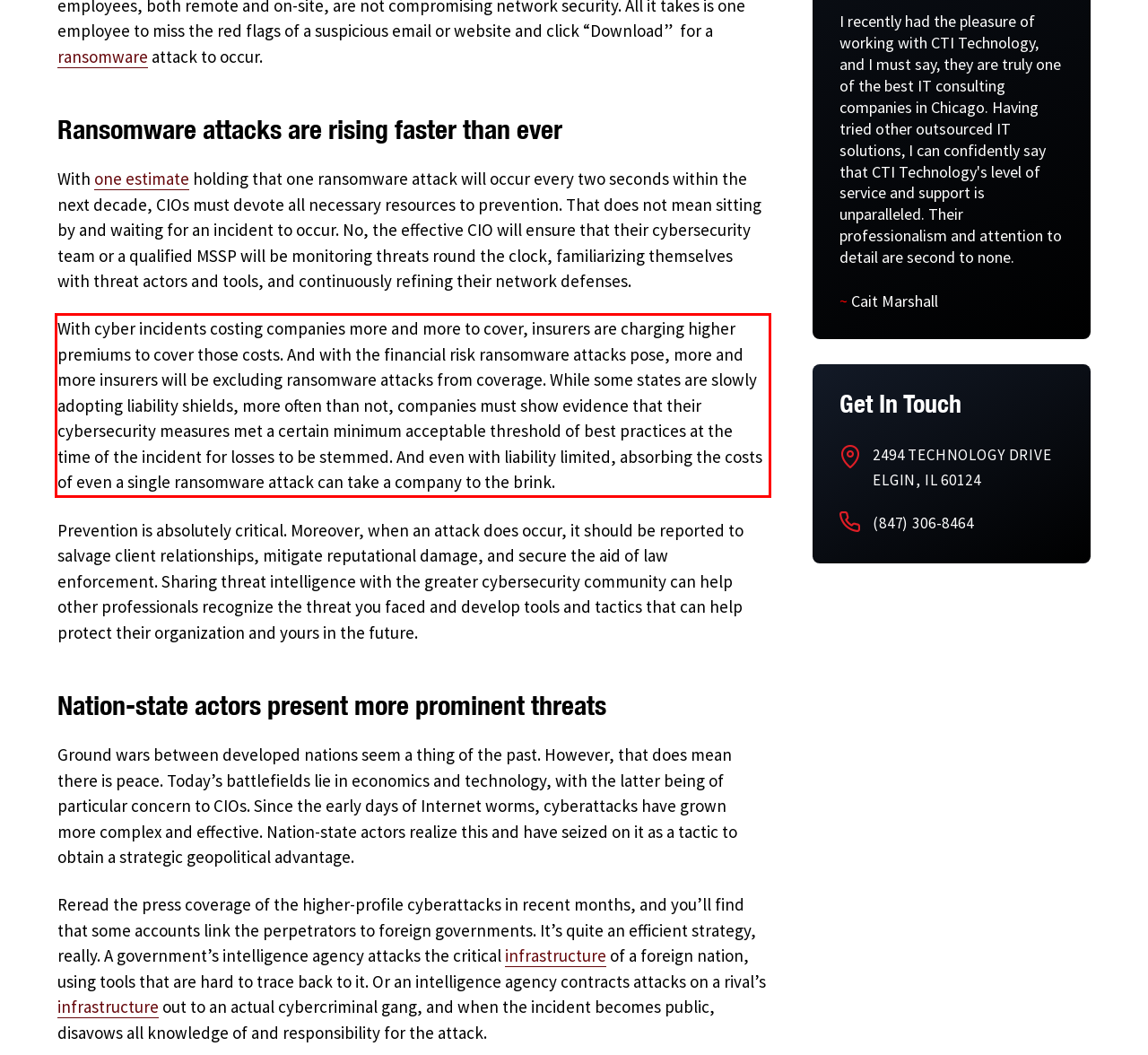There is a UI element on the webpage screenshot marked by a red bounding box. Extract and generate the text content from within this red box.

With cyber incidents costing companies more and more to cover, insurers are charging higher premiums to cover those costs. And with the financial risk ransomware attacks pose, more and more insurers will be excluding ransomware attacks from coverage. While some states are slowly adopting liability shields, more often than not, companies must show evidence that their cybersecurity measures met a certain minimum acceptable threshold of best practices at the time of the incident for losses to be stemmed. And even with liability limited, absorbing the costs of even a single ransomware attack can take a company to the brink.